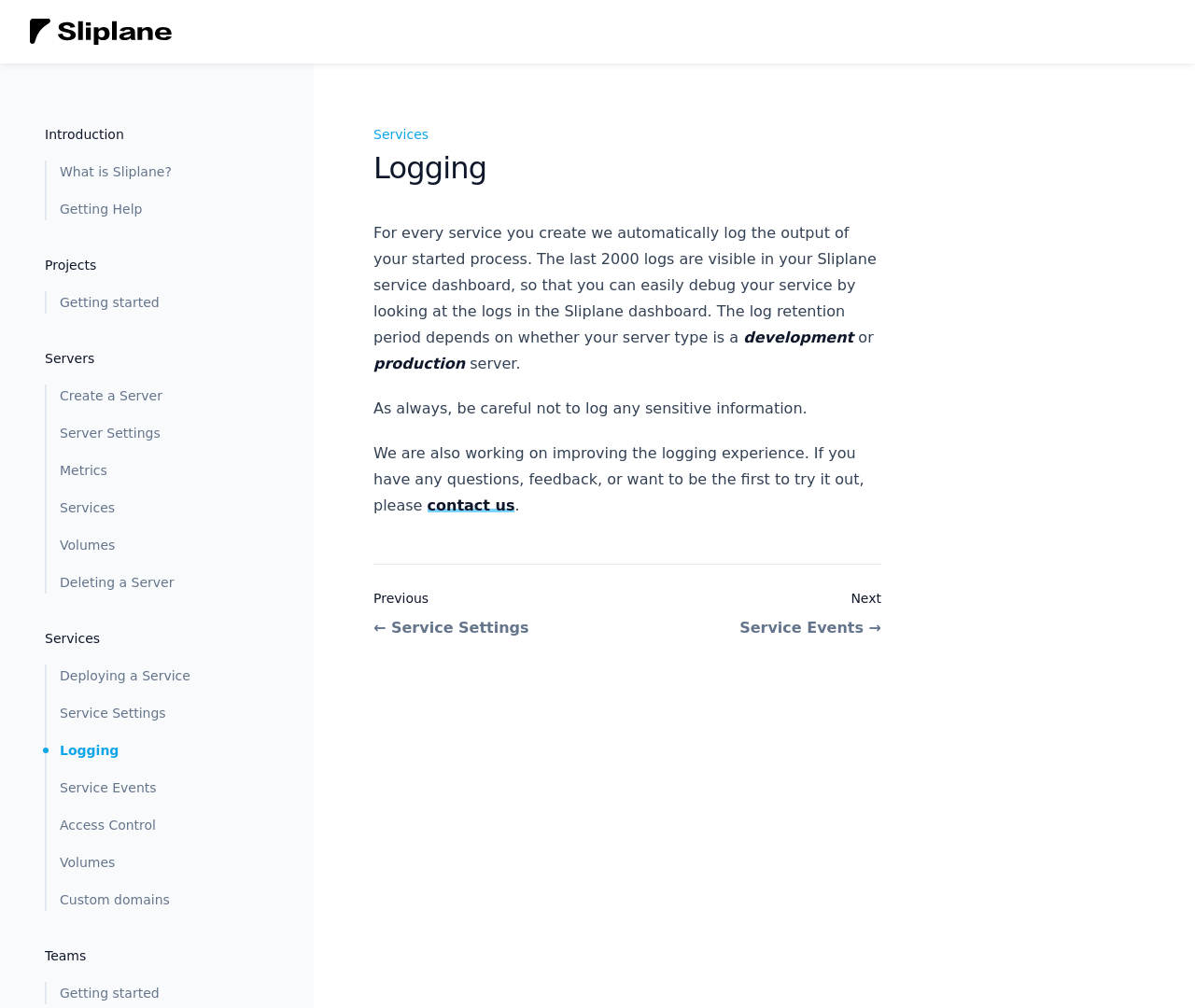Please identify the bounding box coordinates of the clickable area that will fulfill the following instruction: "contact us". The coordinates should be in the format of four float numbers between 0 and 1, i.e., [left, top, right, bottom].

[0.357, 0.493, 0.431, 0.51]